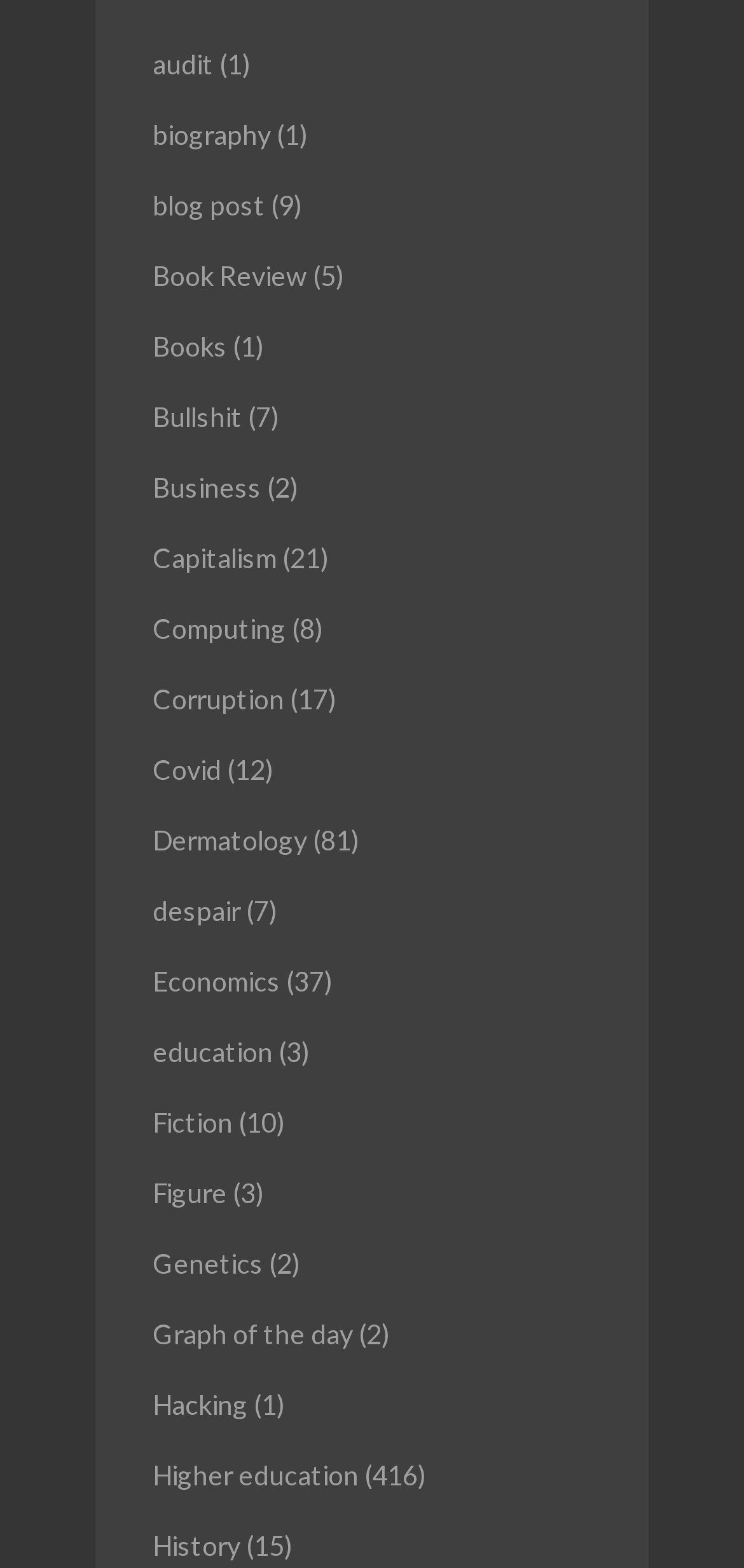From the webpage screenshot, predict the bounding box of the UI element that matches this description: "Graph of the day".

[0.205, 0.84, 0.474, 0.861]